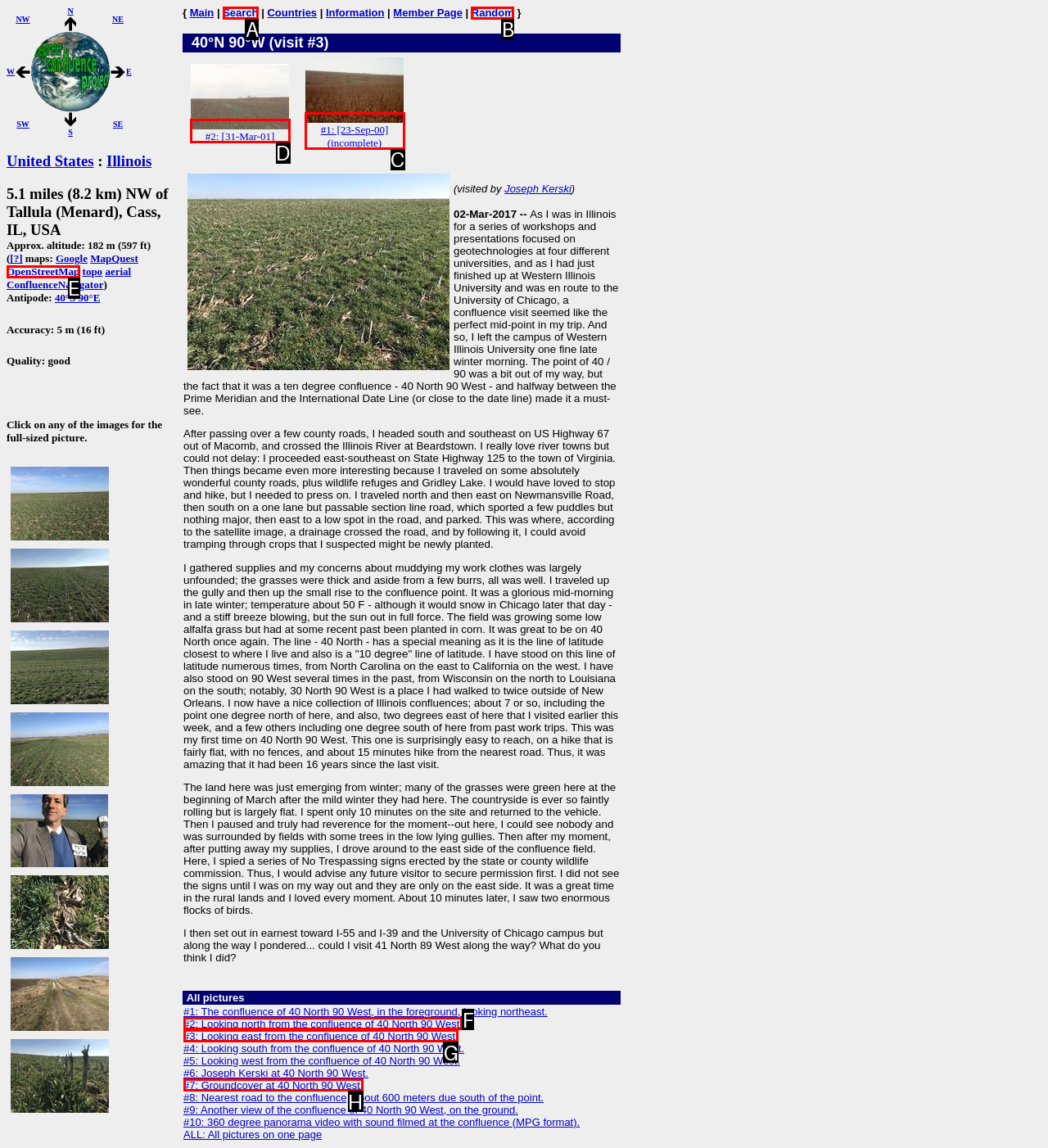Point out the HTML element that matches the following description: #1: [23-Sep-00] (incomplete)
Answer with the letter from the provided choices.

C